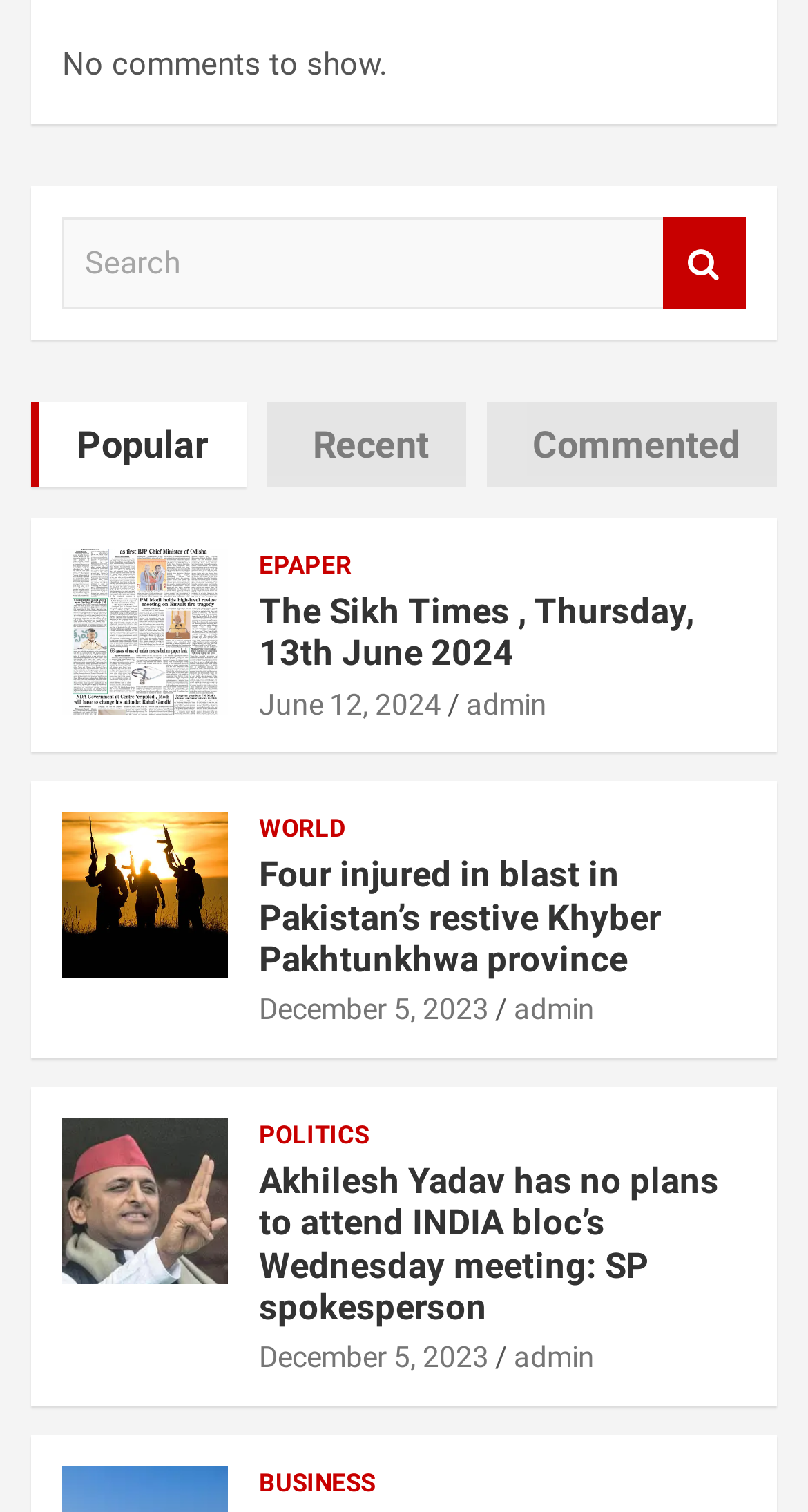What is the text of the first tab?
Please respond to the question with a detailed and well-explained answer.

The first tab is identified by its bounding box coordinates [0.038, 0.266, 0.305, 0.322] and its OCR text is 'Popular'.